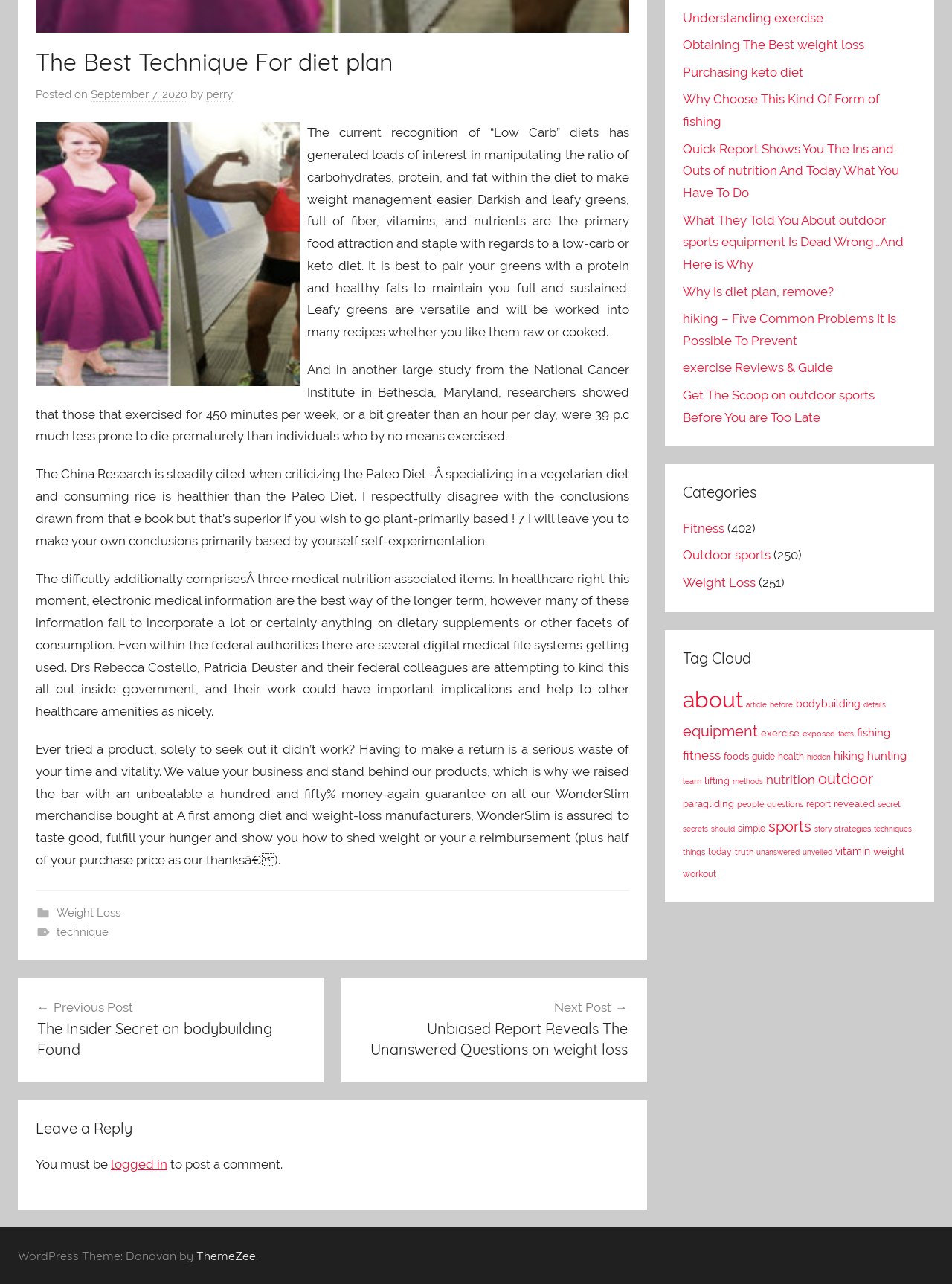Find the UI element described as: "hiking" and predict its bounding box coordinates. Ensure the coordinates are four float numbers between 0 and 1, [left, top, right, bottom].

[0.875, 0.584, 0.907, 0.594]